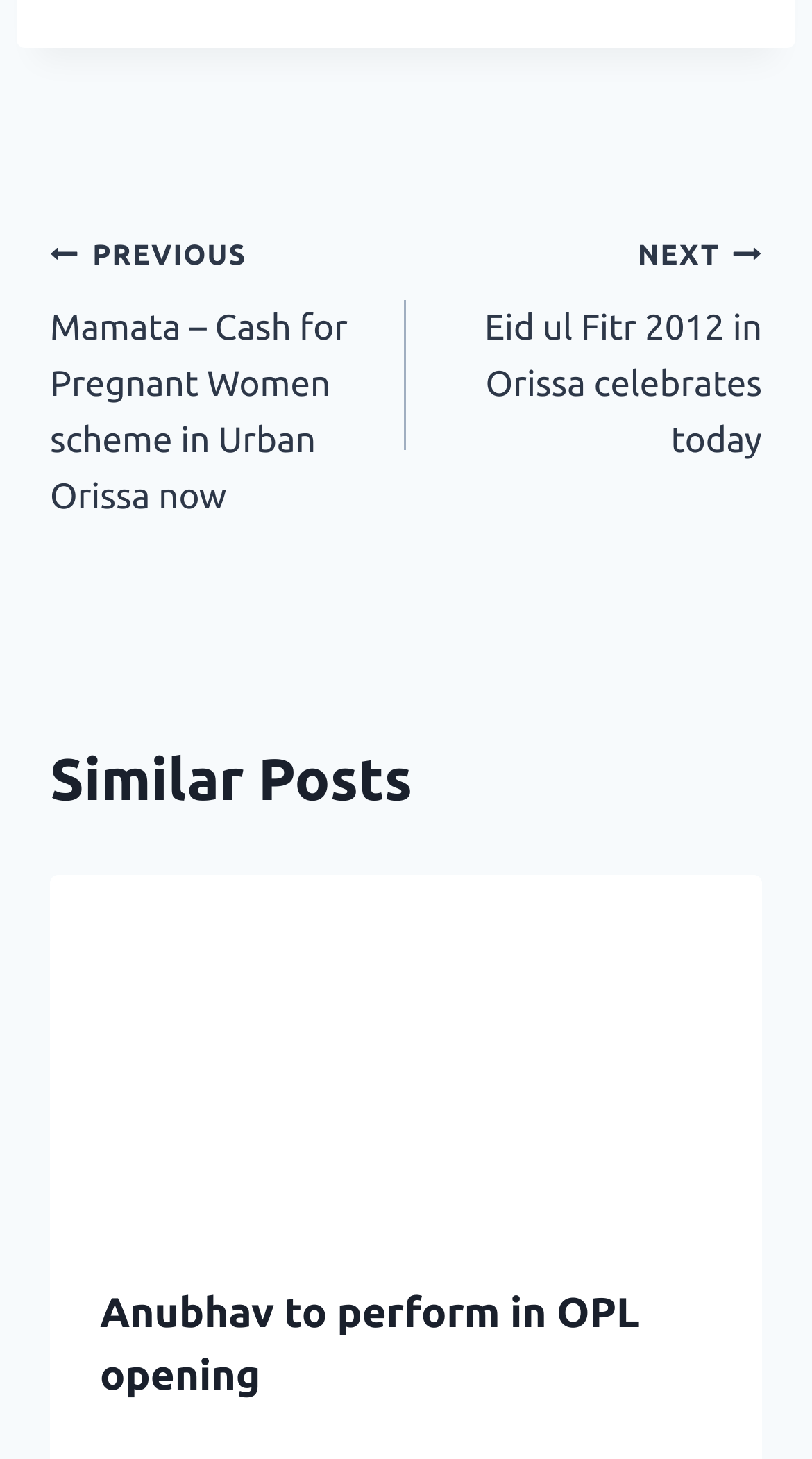Based on the image, please elaborate on the answer to the following question:
Is there an image associated with the similar post?

I found an image element with the description 'Anubhav to perform in OPL opening' under the similar post, which suggests that there is an image associated with the similar post.